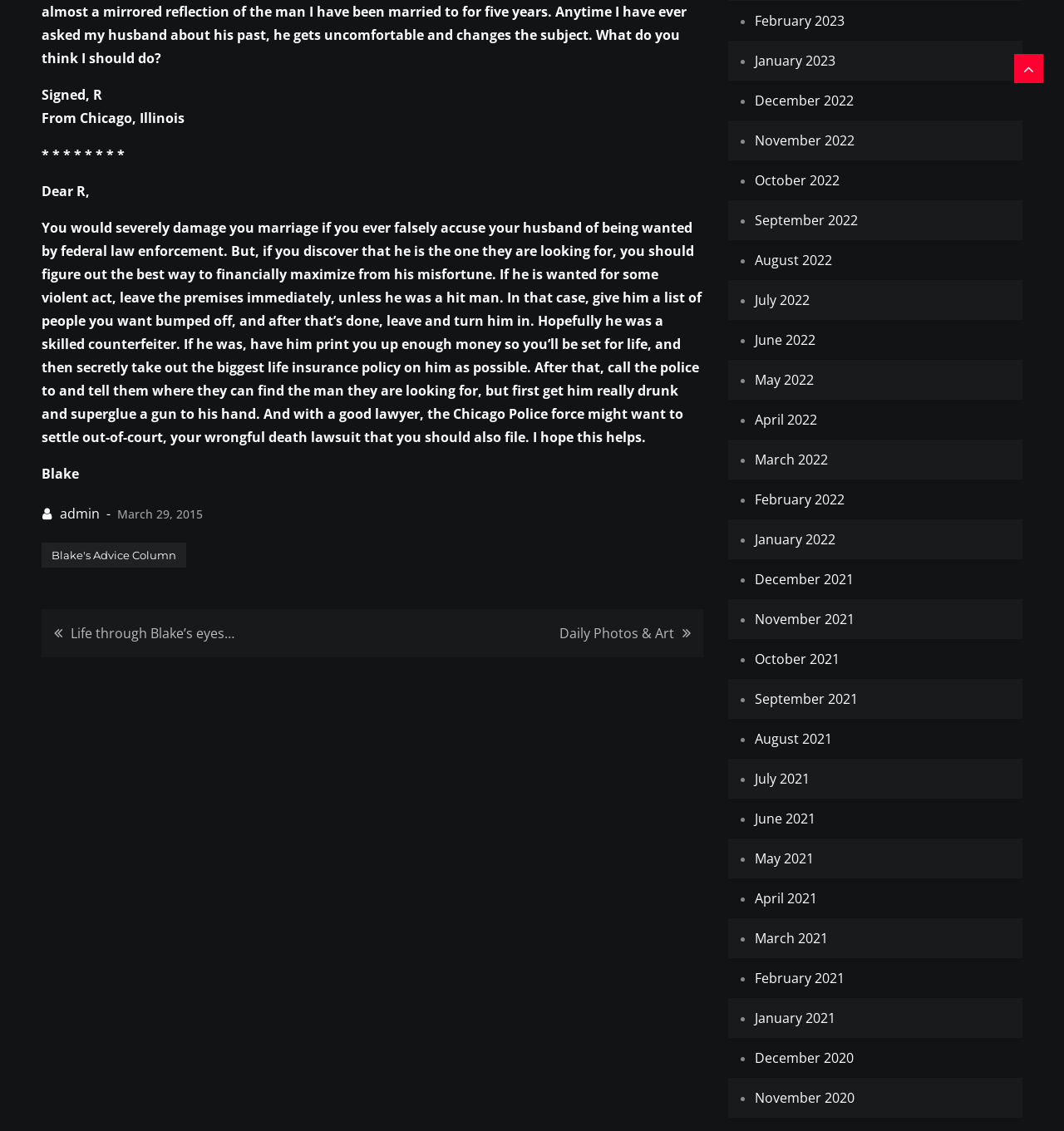Please provide the bounding box coordinates for the element that needs to be clicked to perform the following instruction: "View posts from February 2023". The coordinates should be given as four float numbers between 0 and 1, i.e., [left, top, right, bottom].

[0.709, 0.01, 0.794, 0.026]